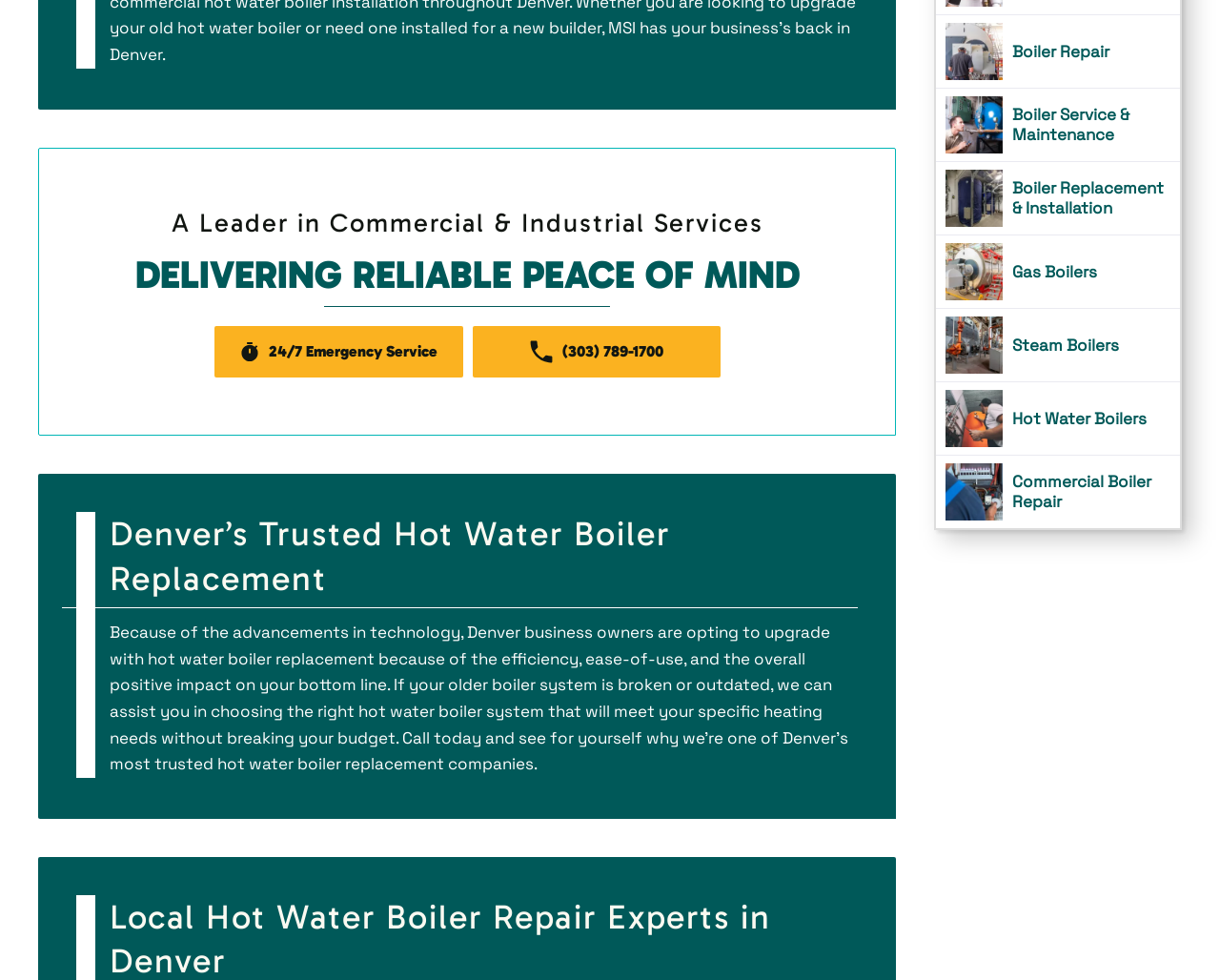Extract the bounding box coordinates for the HTML element that matches this description: "Boiler Service & Maintenance". The coordinates should be four float numbers between 0 and 1, i.e., [left, top, right, bottom].

[0.83, 0.107, 0.959, 0.147]